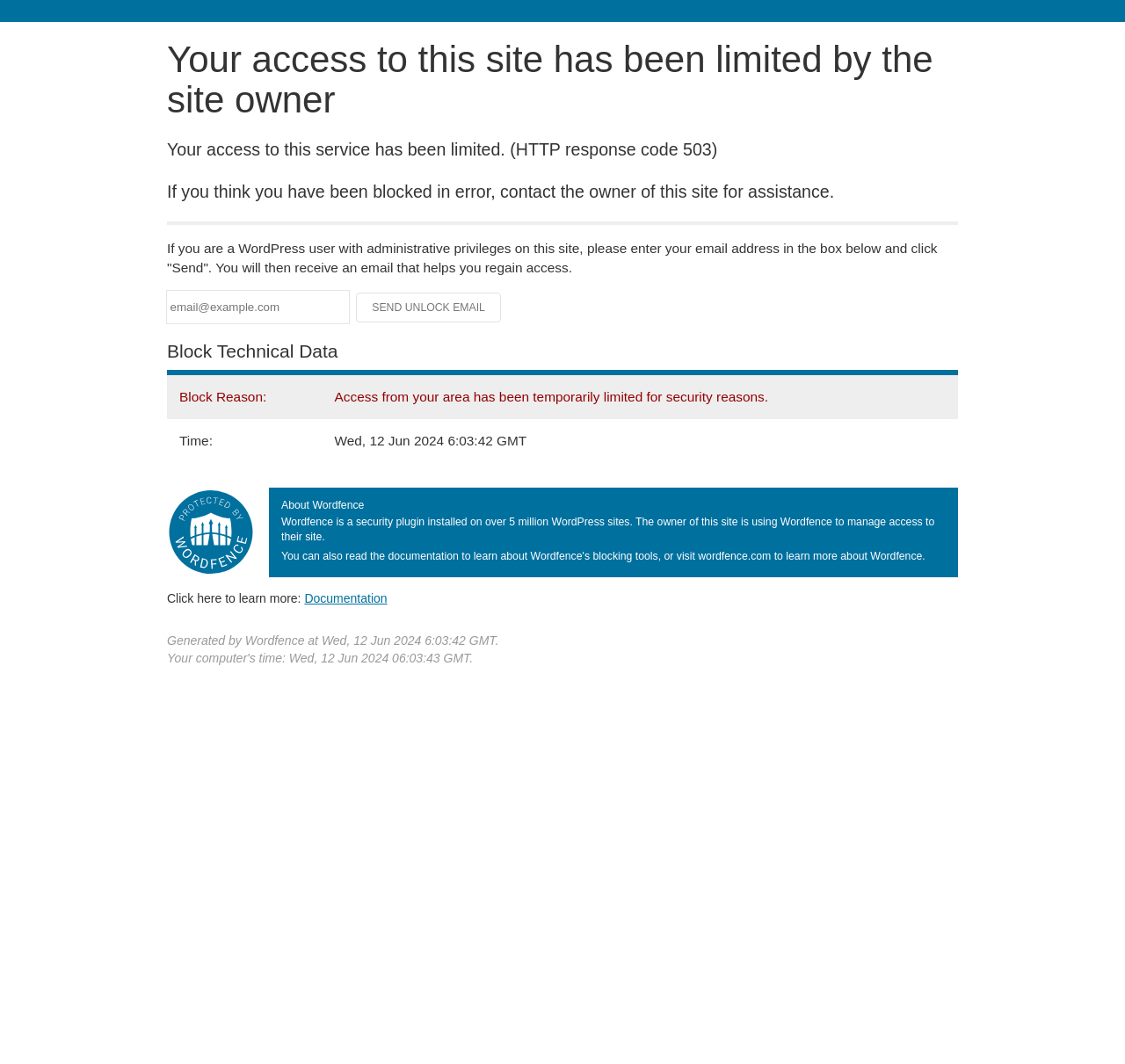What is the main heading displayed on the webpage? Please provide the text.

Your access to this site has been limited by the site owner